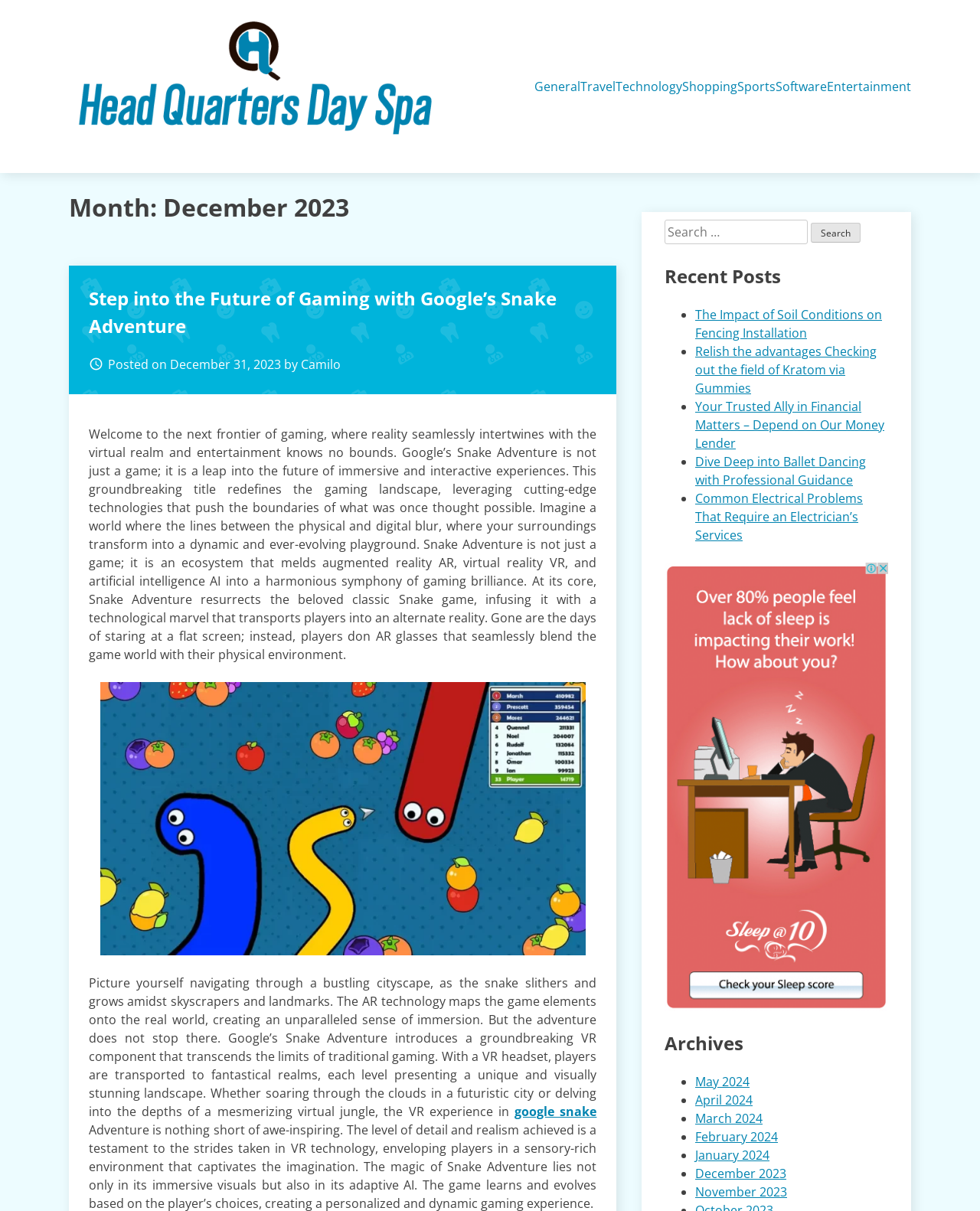Please determine the bounding box coordinates of the element's region to click for the following instruction: "View archives".

[0.678, 0.85, 0.906, 0.873]